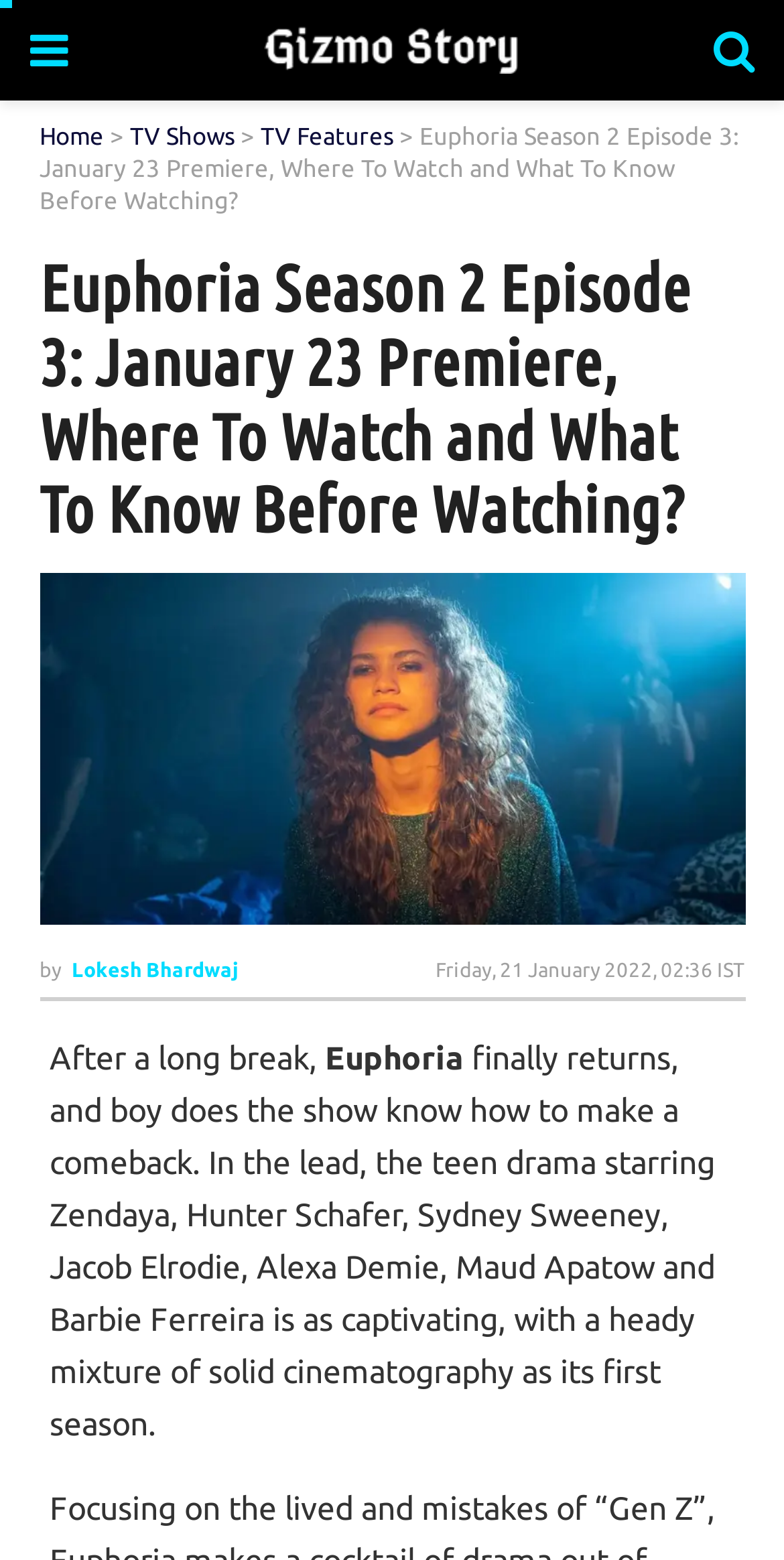What is the current episode of the TV show?
By examining the image, provide a one-word or phrase answer.

Episode 3